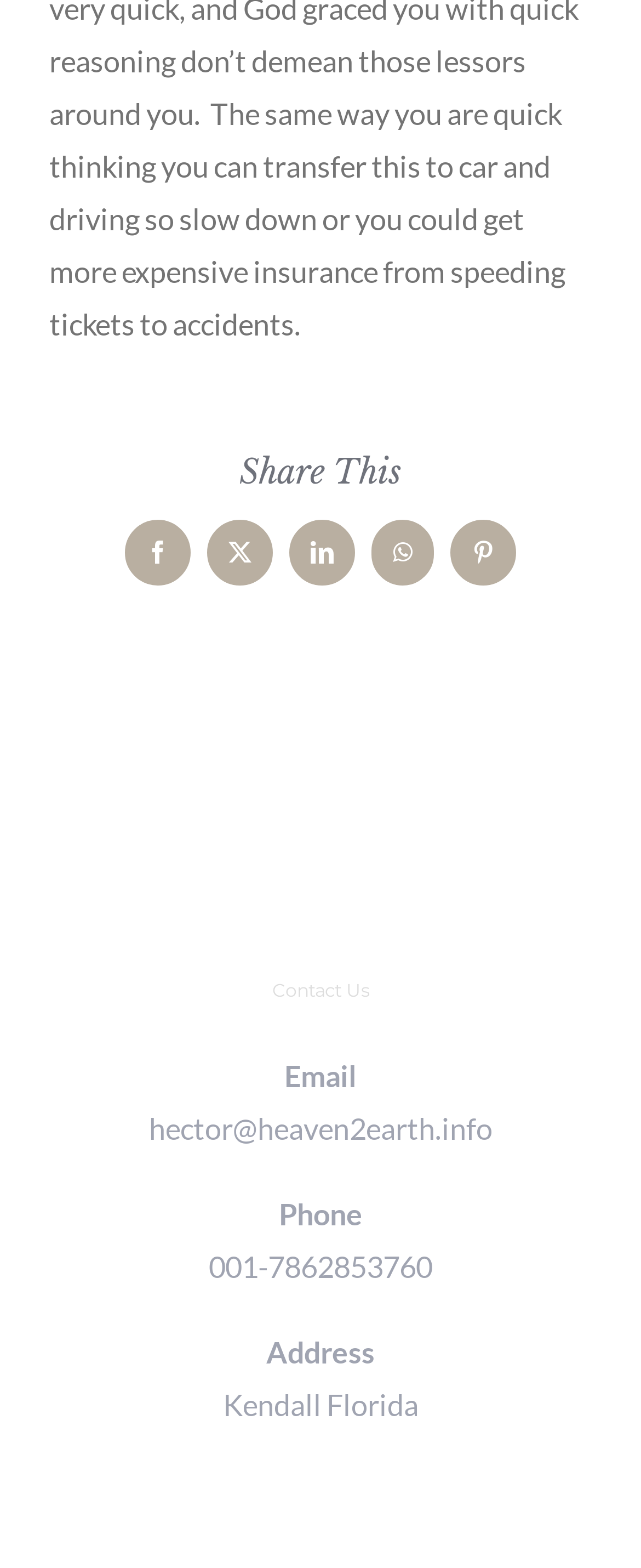How many contact methods are available?
Your answer should be a single word or phrase derived from the screenshot.

3